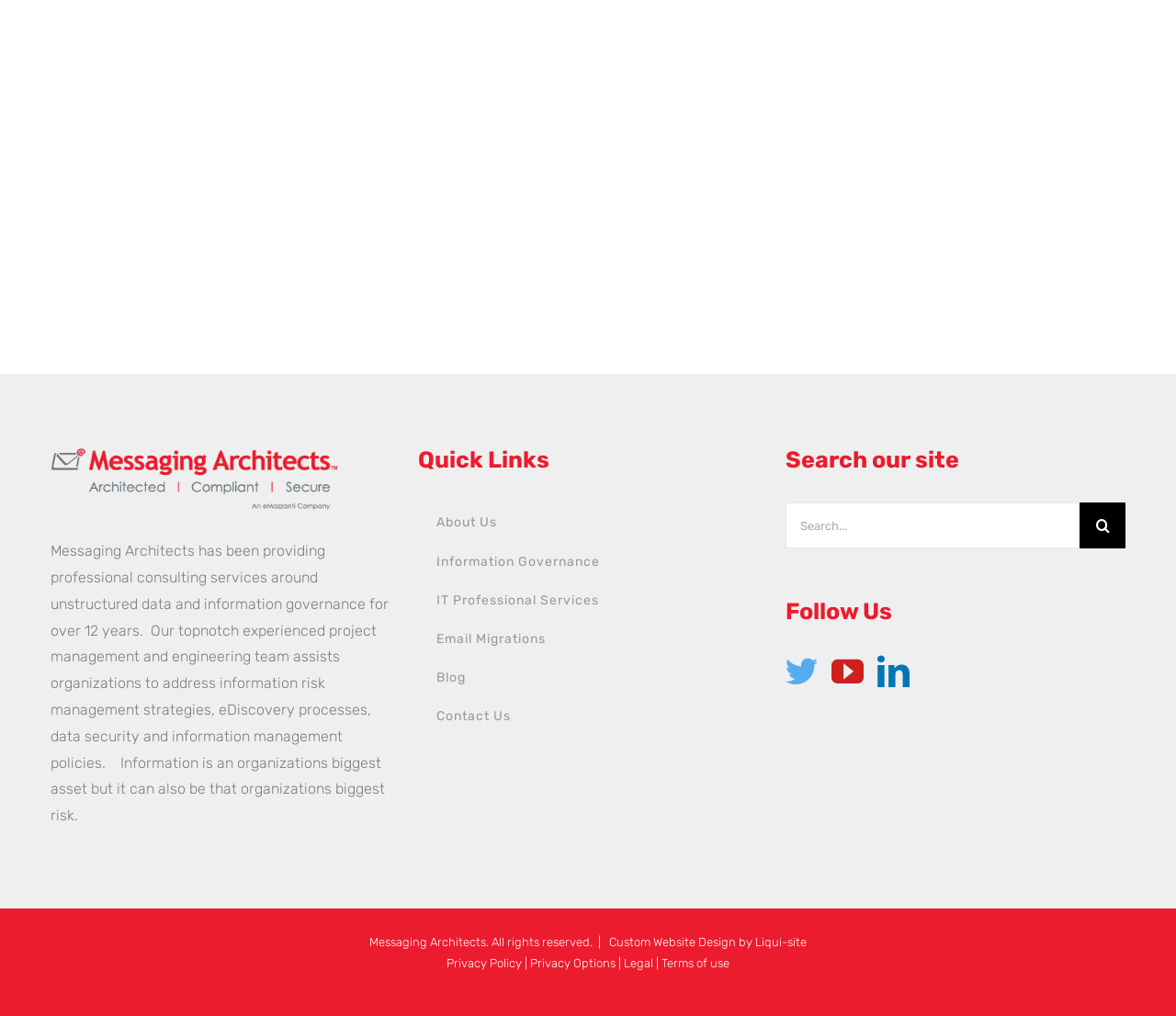Could you find the bounding box coordinates of the clickable area to complete this instruction: "Learn about Messaging Architects"?

[0.355, 0.496, 0.644, 0.534]